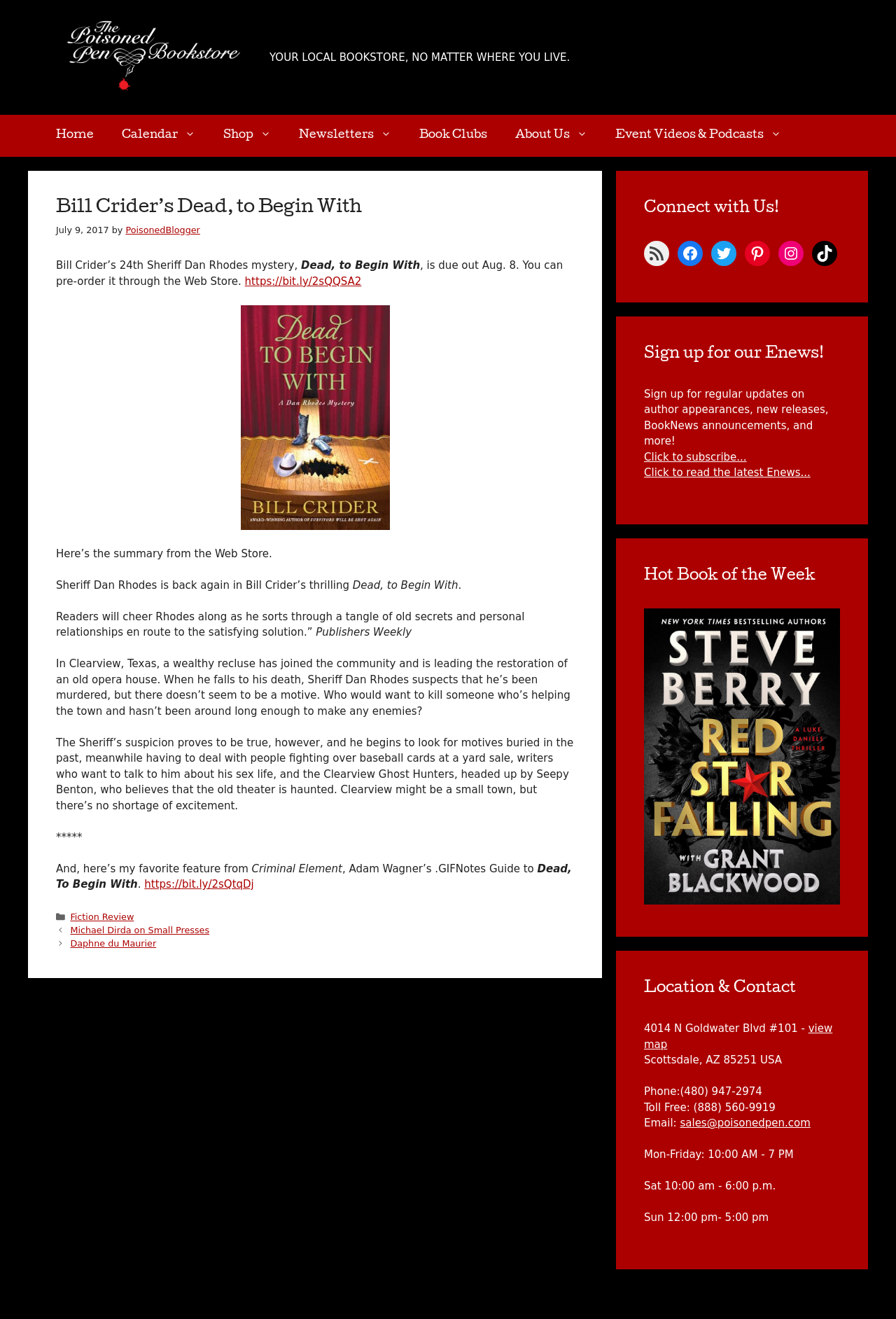Locate the bounding box coordinates of the area you need to click to fulfill this instruction: 'Subscribe to the Enews'. The coordinates must be in the form of four float numbers ranging from 0 to 1: [left, top, right, bottom].

[0.719, 0.342, 0.833, 0.351]